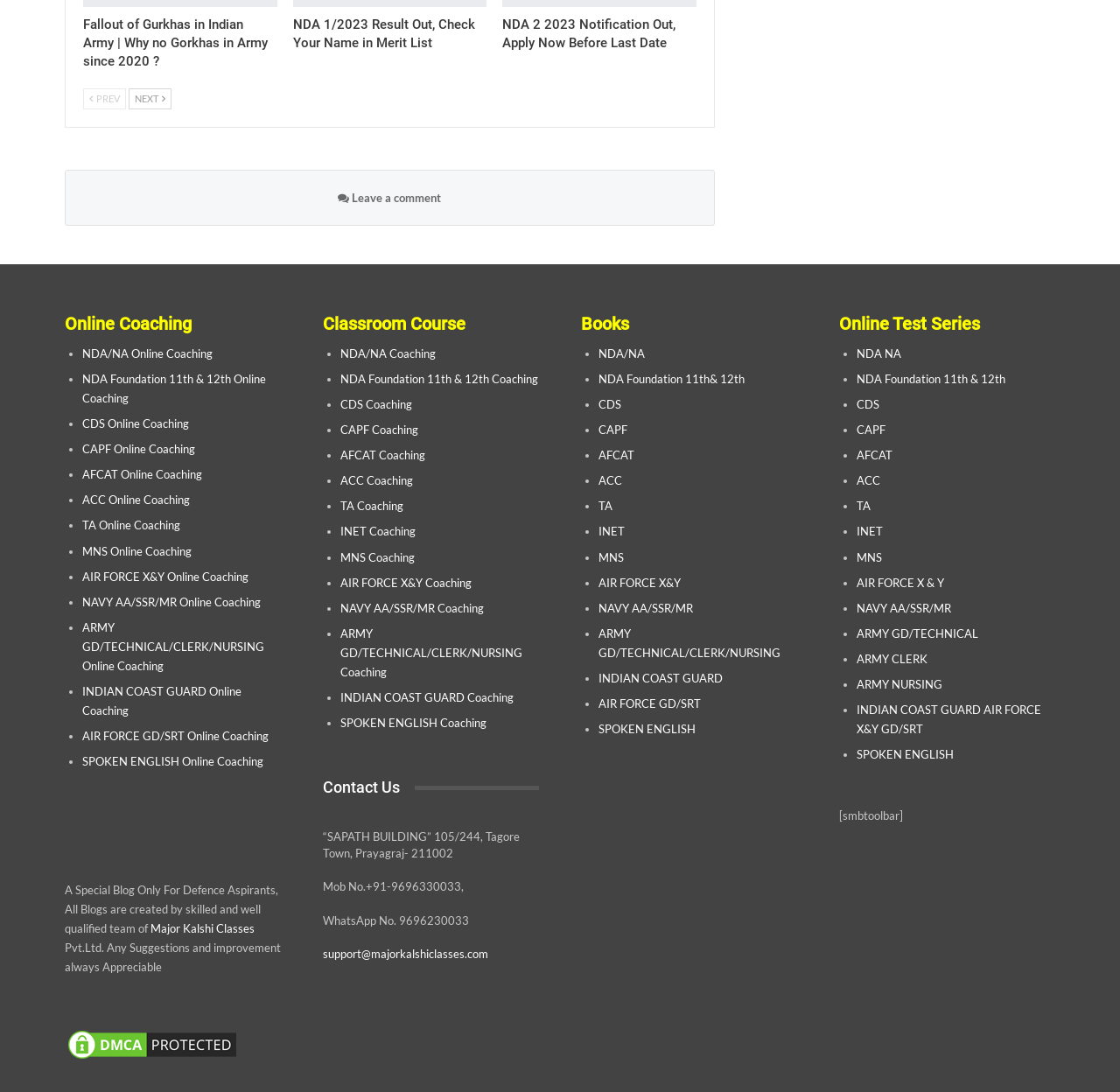Please specify the bounding box coordinates of the element that should be clicked to execute the given instruction: 'Click on the 'Leave a comment' button'. Ensure the coordinates are four float numbers between 0 and 1, expressed as [left, top, right, bottom].

[0.302, 0.174, 0.394, 0.187]